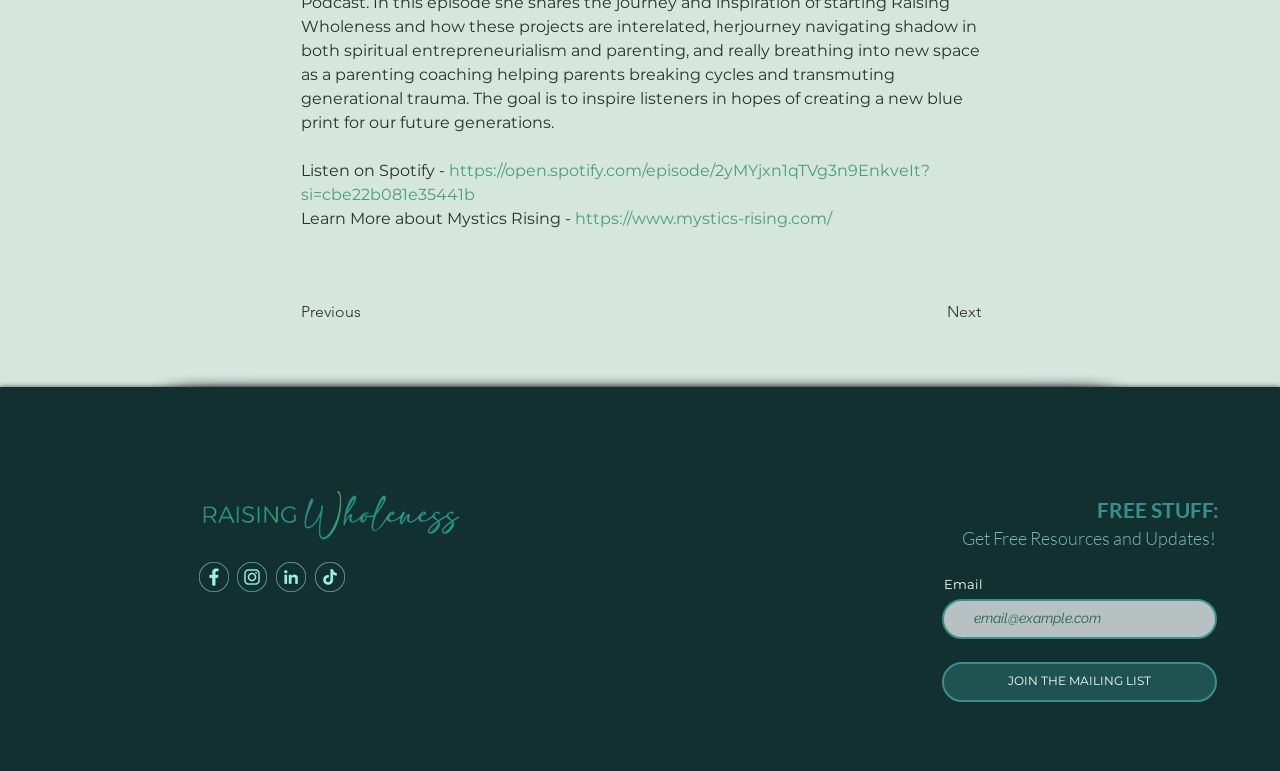Identify and provide the bounding box coordinates of the UI element described: "JOIN THE MAILING LIST". The coordinates should be formatted as [left, top, right, bottom], with each number being a float between 0 and 1.

[0.736, 0.858, 0.951, 0.91]